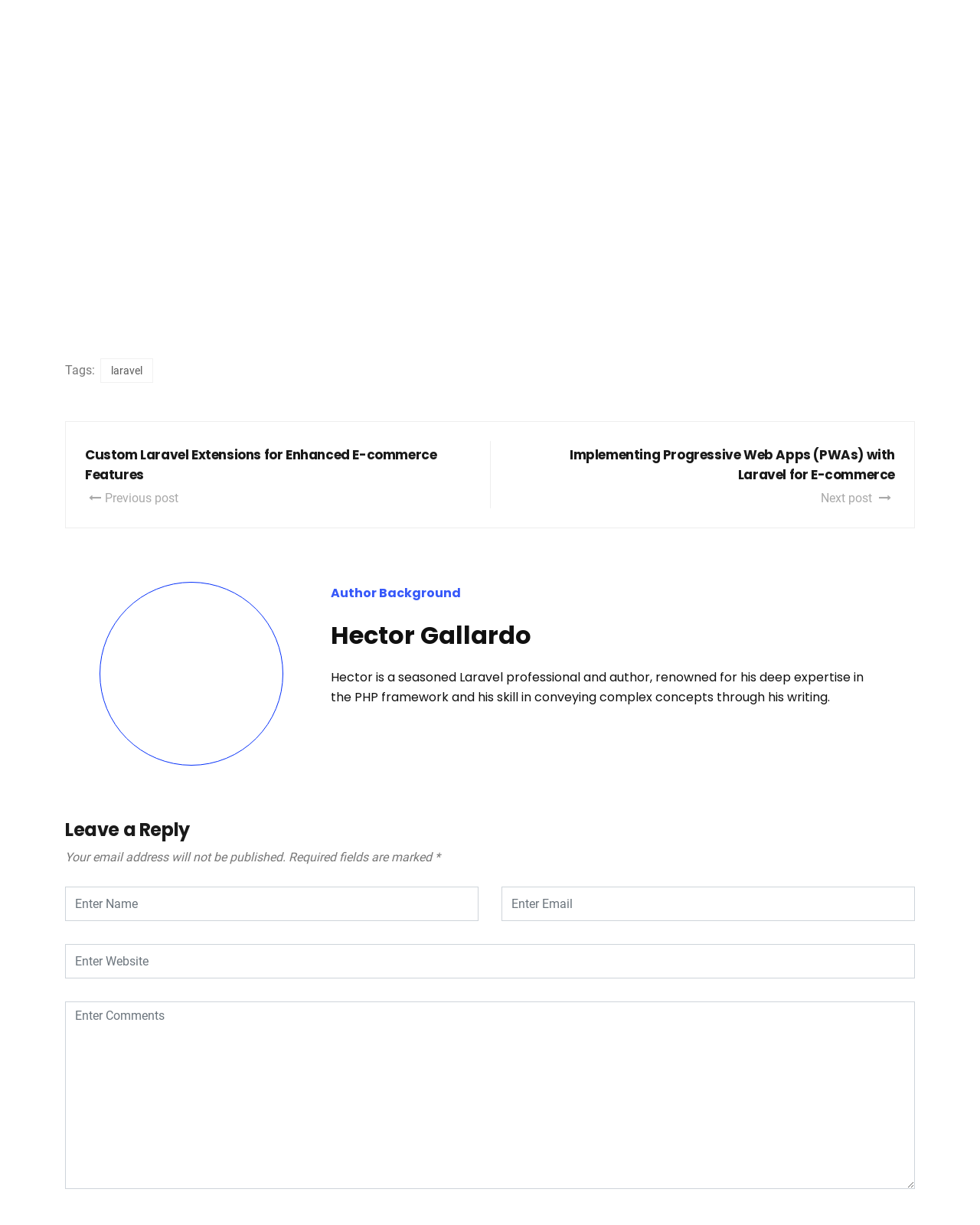Using the provided element description, identify the bounding box coordinates as (top-left x, top-left y, bottom-right x, bottom-right y). Ensure all values are between 0 and 1. Description: laravel

[0.102, 0.292, 0.156, 0.313]